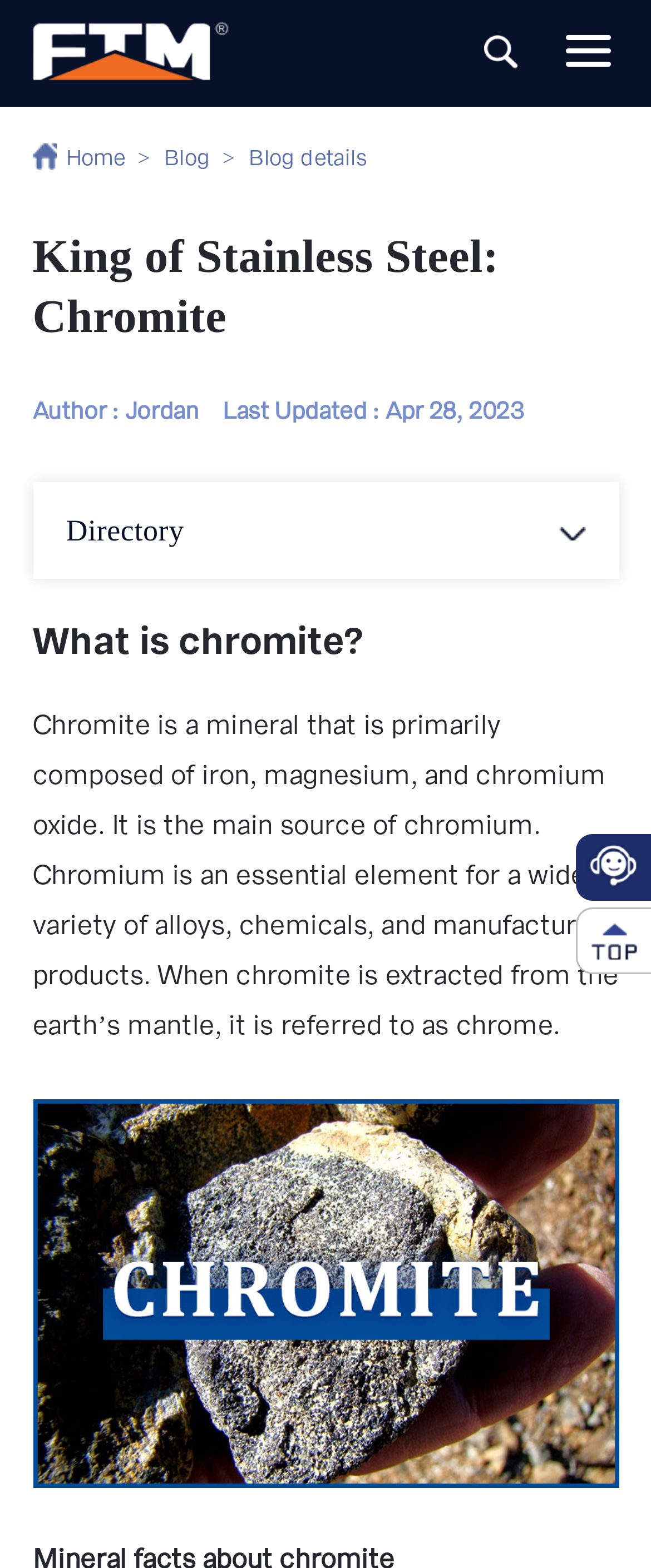Using the information from the screenshot, answer the following question thoroughly:
What is shown in the image below the 'What is chromite?' heading?

The image below the 'What is chromite?' heading is described as 'Chromite ore picture', which is likely an image of chromite ore, a mineral that is primarily composed of iron, magnesium, and chromium oxide.